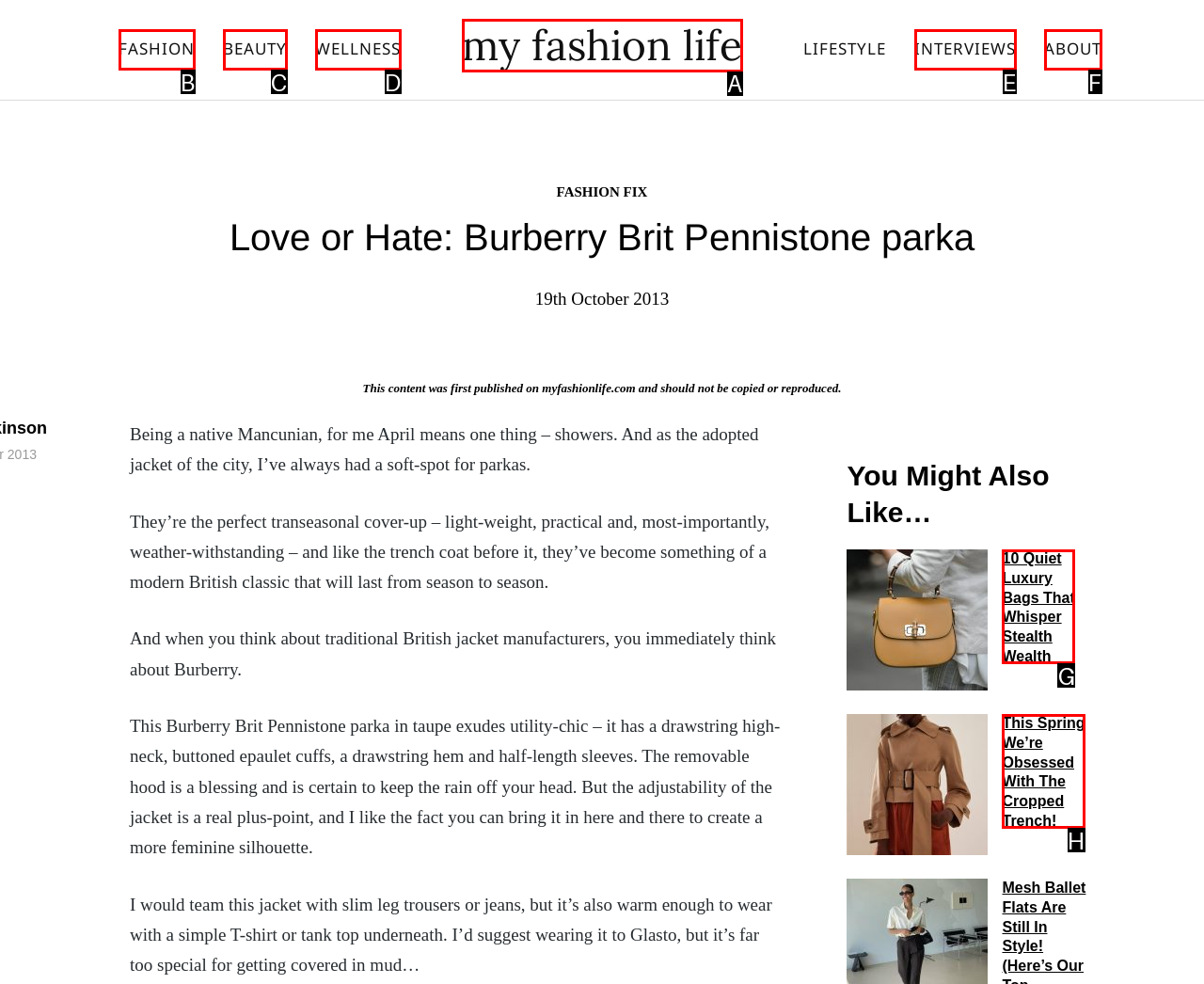Find the HTML element that matches the description: INTERVIEWS. Answer using the letter of the best match from the available choices.

E